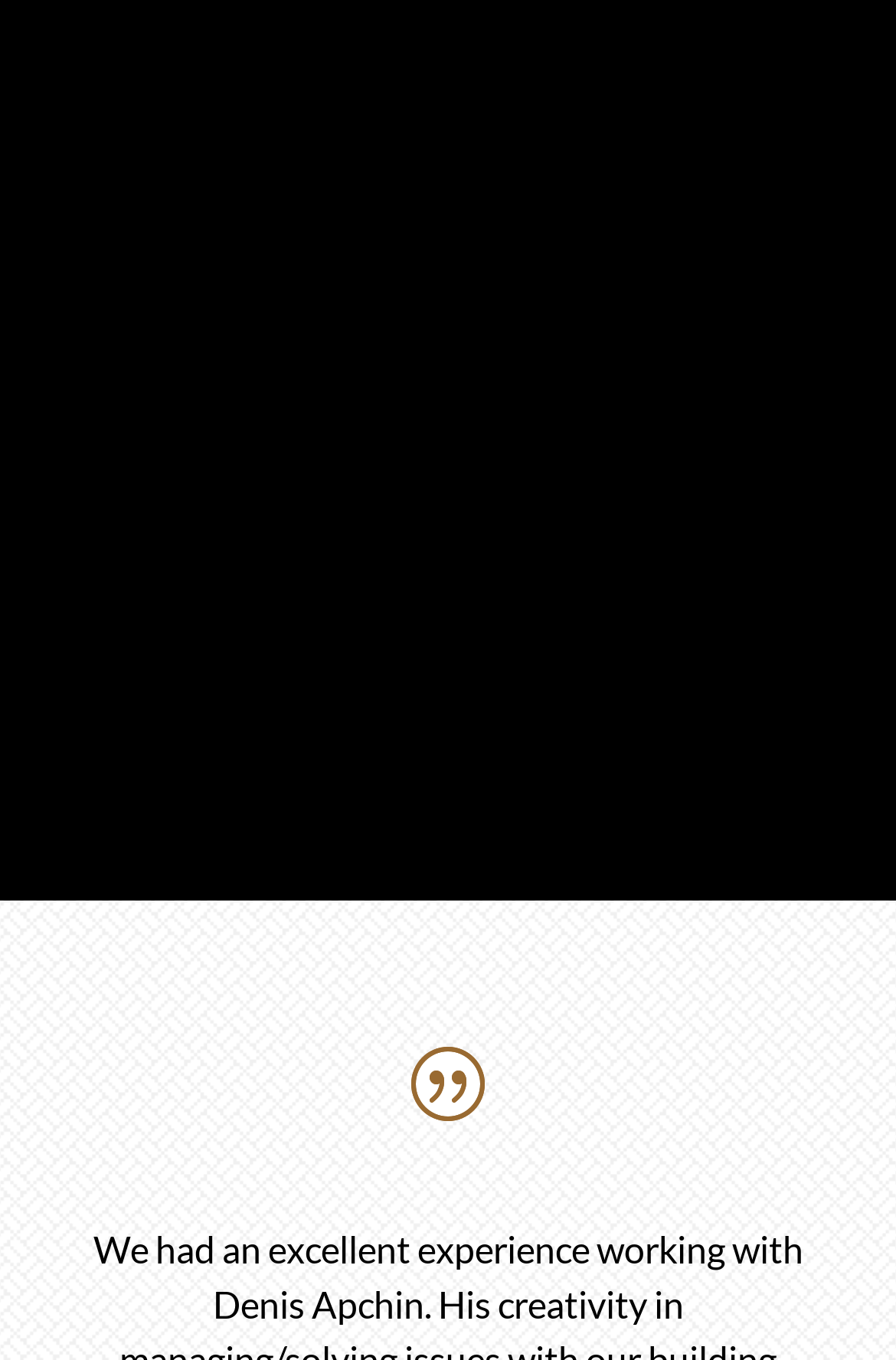Are the icons evenly spaced?
Please give a detailed and elaborate answer to the question based on the image.

By analyzing the bounding box coordinates, I can see that the icons are evenly spaced horizontally. The x1 and x2 coordinates of each icon indicate that they are separated by a consistent gap.